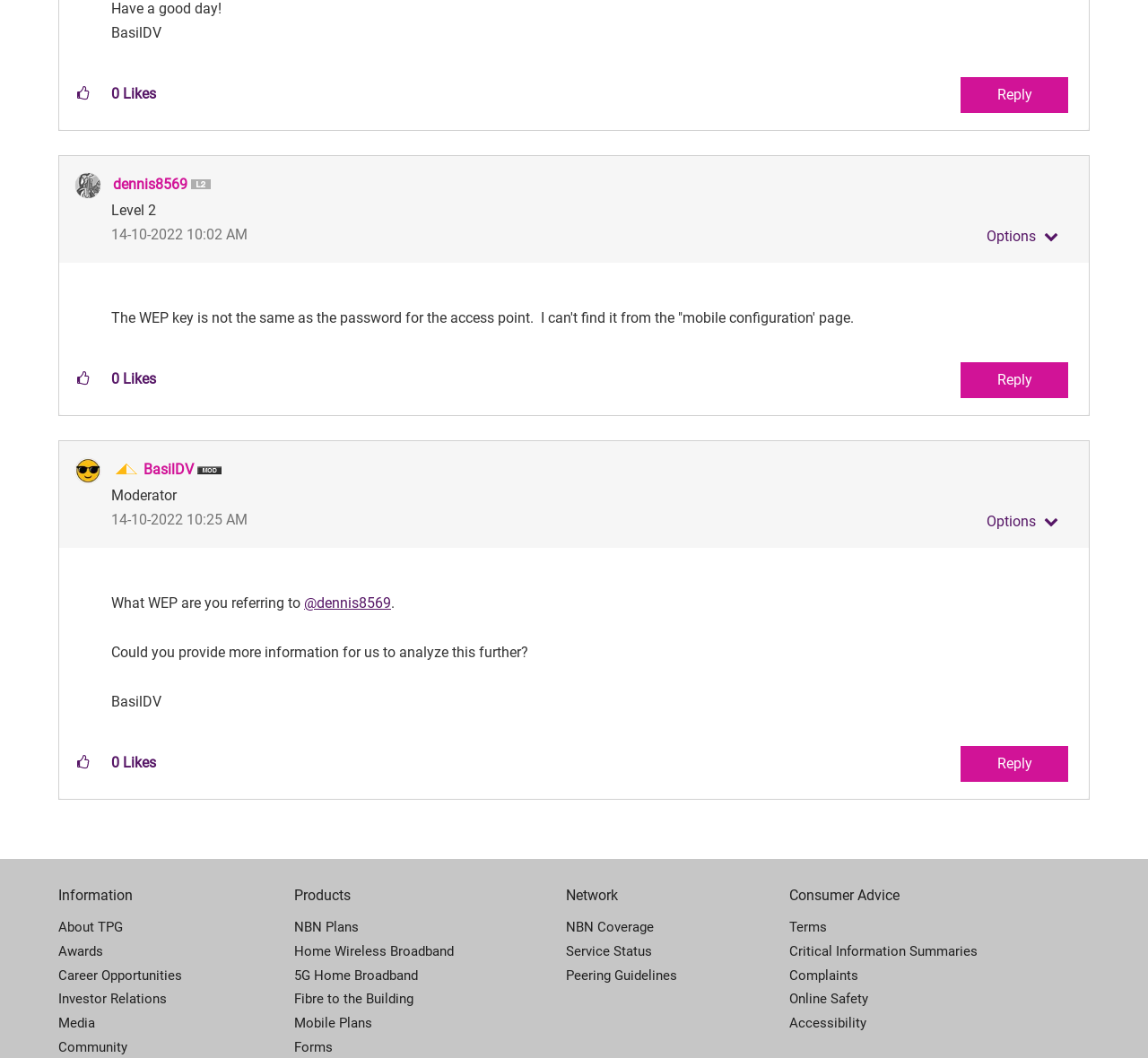What is the name of the moderator who replied to 'dennis8569'?
Based on the content of the image, thoroughly explain and answer the question.

I looked at the conversation and found that the moderator who replied to 'dennis8569' is 'BasilDV', who has a 'Moderator' badge next to their name.